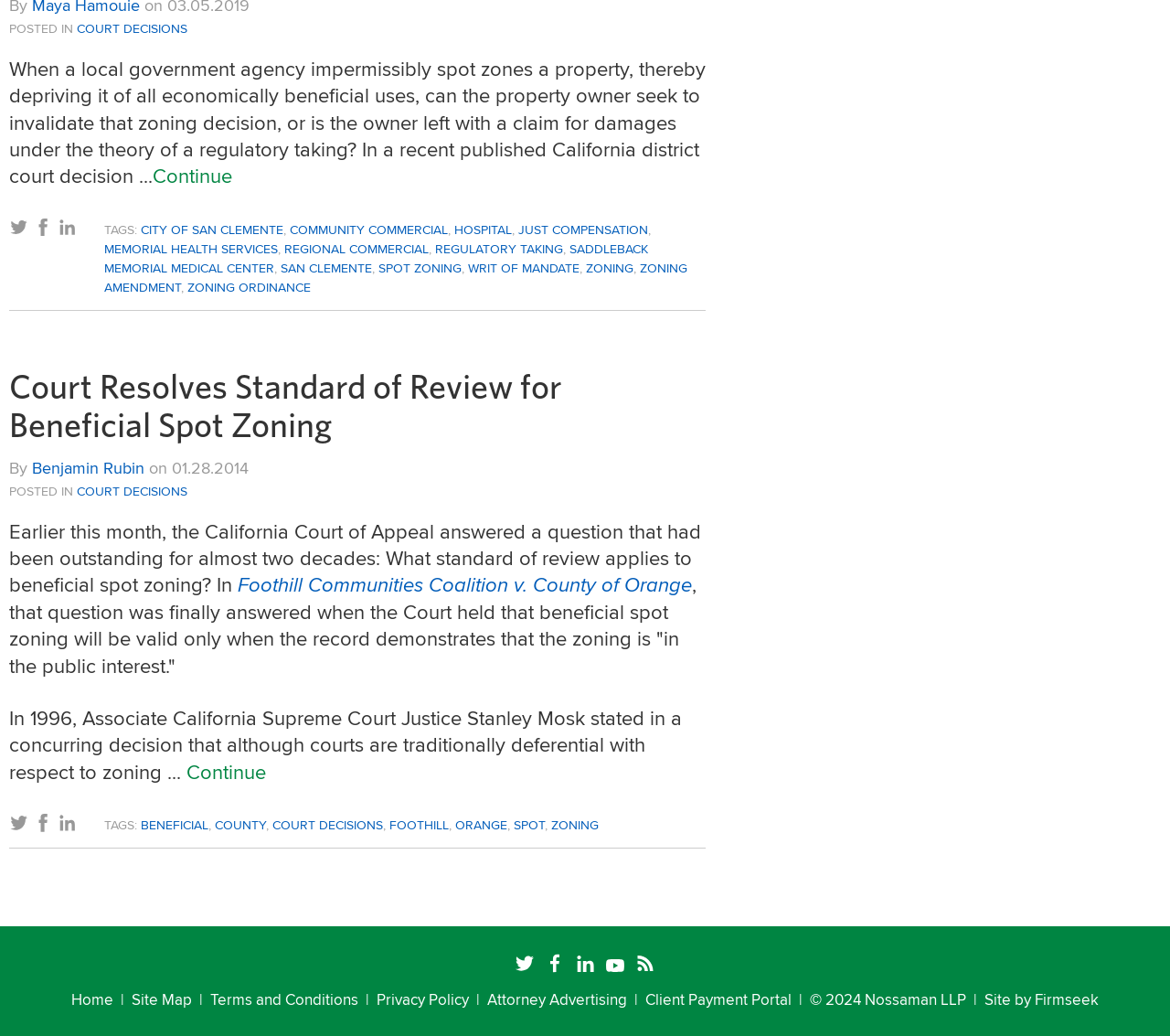Please specify the bounding box coordinates of the clickable section necessary to execute the following command: "Click on the 'Continue' link".

[0.13, 0.156, 0.198, 0.184]